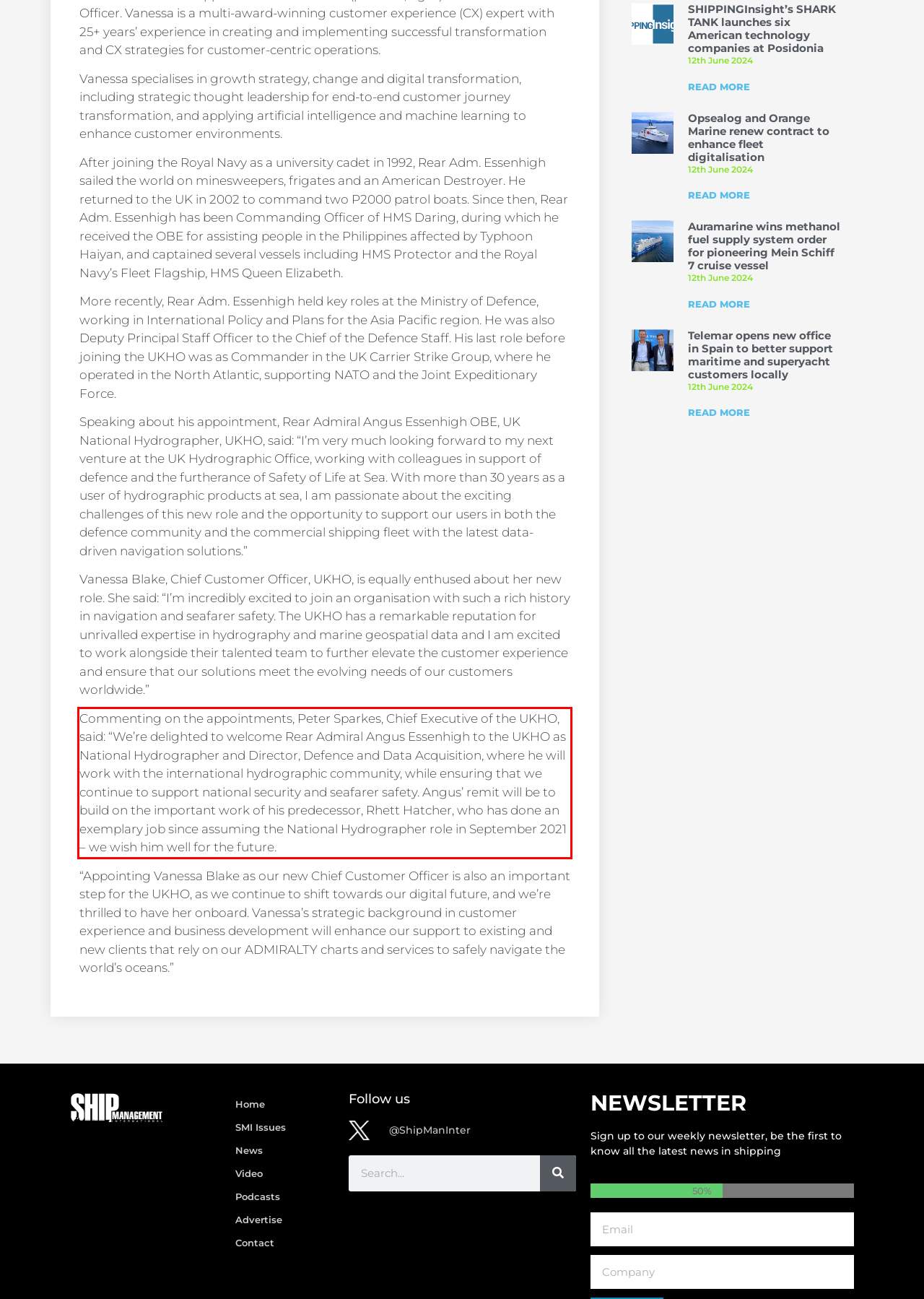Please look at the webpage screenshot and extract the text enclosed by the red bounding box.

Commenting on the appointments, Peter Sparkes, Chief Executive of the UKHO, said: “We’re delighted to welcome Rear Admiral Angus Essenhigh to the UKHO as National Hydrographer and Director, Defence and Data Acquisition, where he will work with the international hydrographic community, while ensuring that we continue to support national security and seafarer safety. Angus’ remit will be to build on the important work of his predecessor, Rhett Hatcher, who has done an exemplary job since assuming the National Hydrographer role in September 2021 – we wish him well for the future.